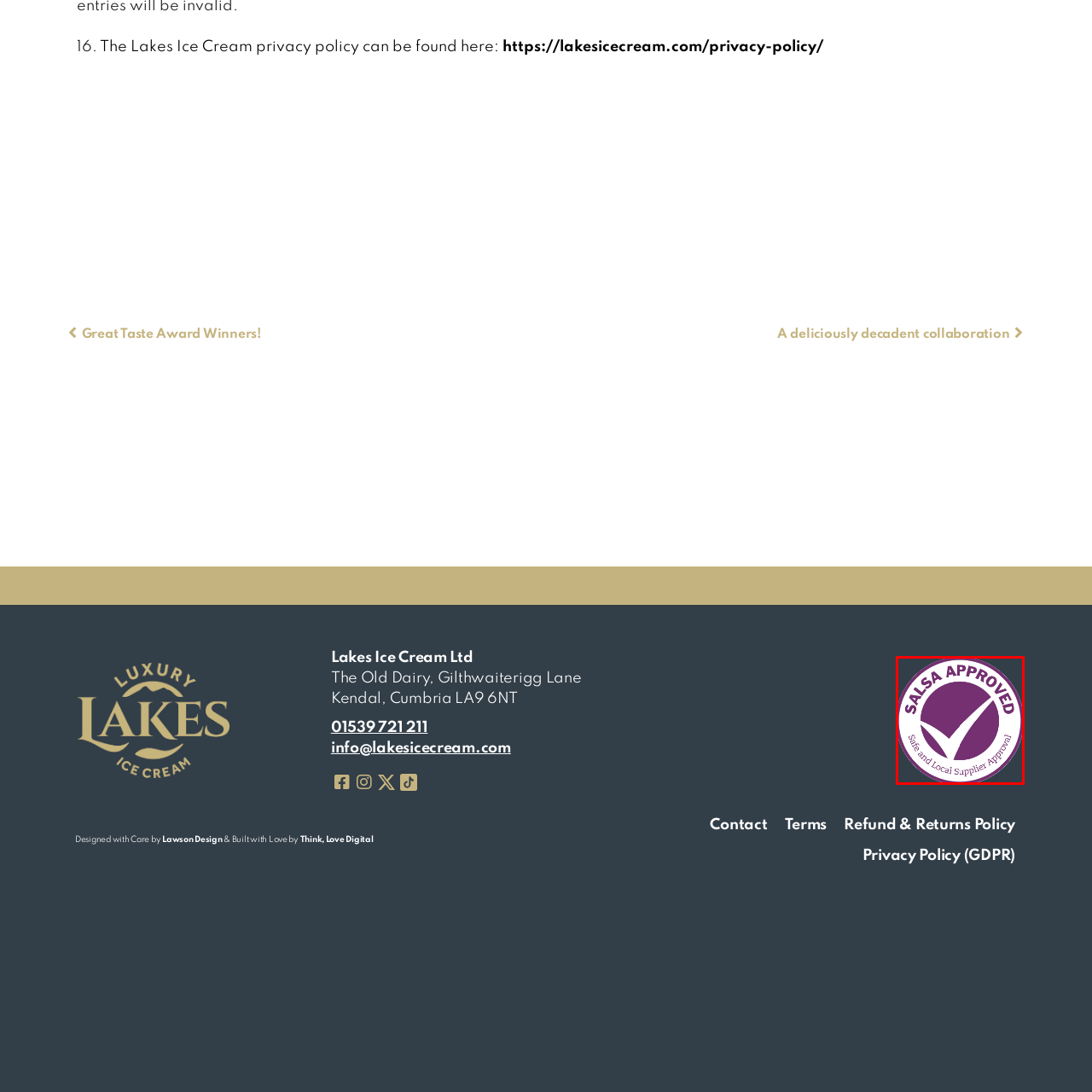Describe in detail the elements and actions shown in the image within the red-bordered area.

The image features a circular logo with the text "SALSA APPROVED" prominently displayed at the top in bold letters against a purple background. Below the main title, there is a simplified graphic representation of a check mark within a circle, symbolizing approval and quality assurance. Surrounding the check mark are the words "Safe and Local Supplier Approval" in a smaller, clear font, emphasizing the certification's focus on safety and local sourcing. This logo signifies that the product or service meets the standards set by the Safe and Local Supplier Approval (SALSA) scheme, aimed at enhancing food safety and encouraging local supply chains.